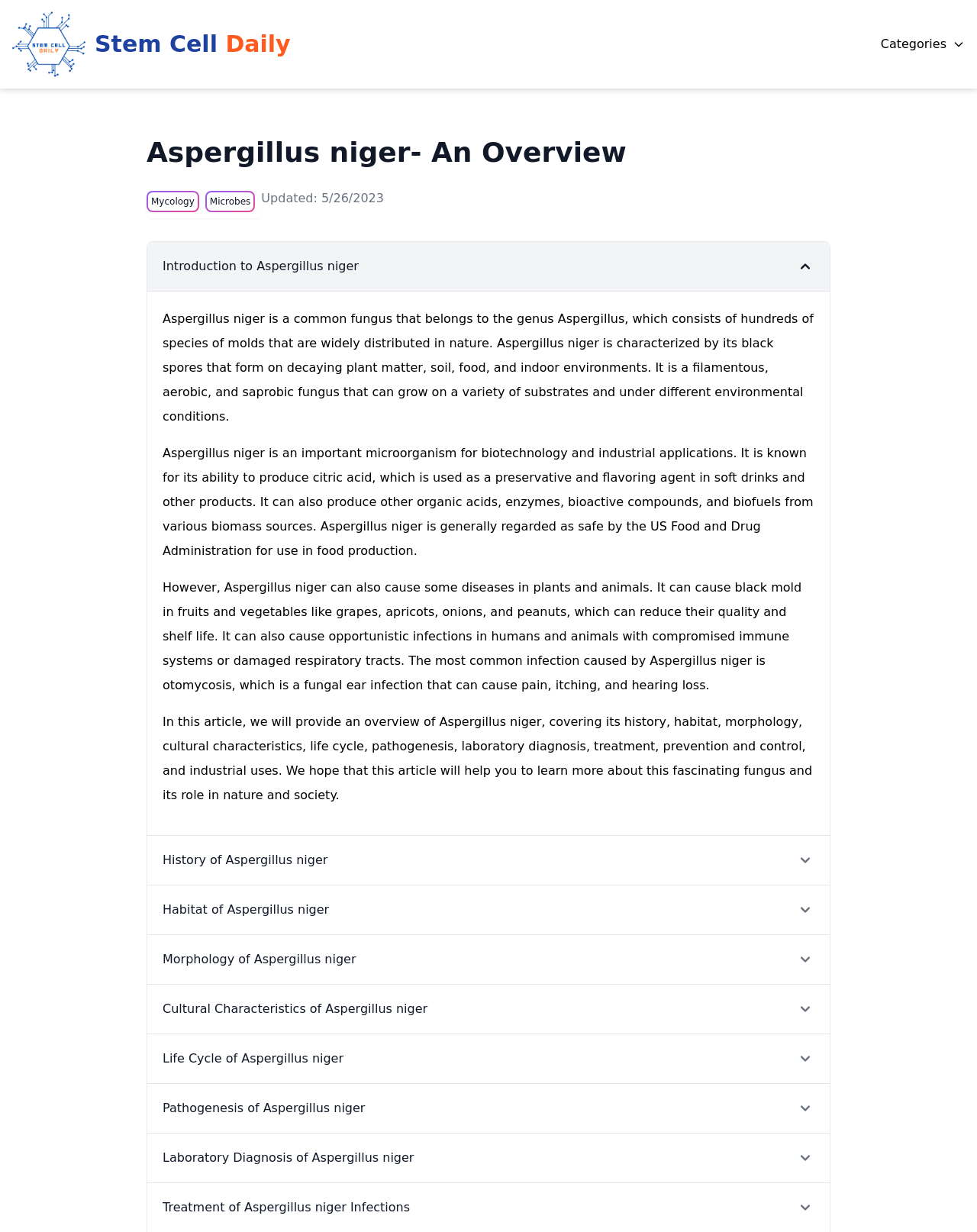Can you find and provide the title of the webpage?

Aspergillus niger- An Overview